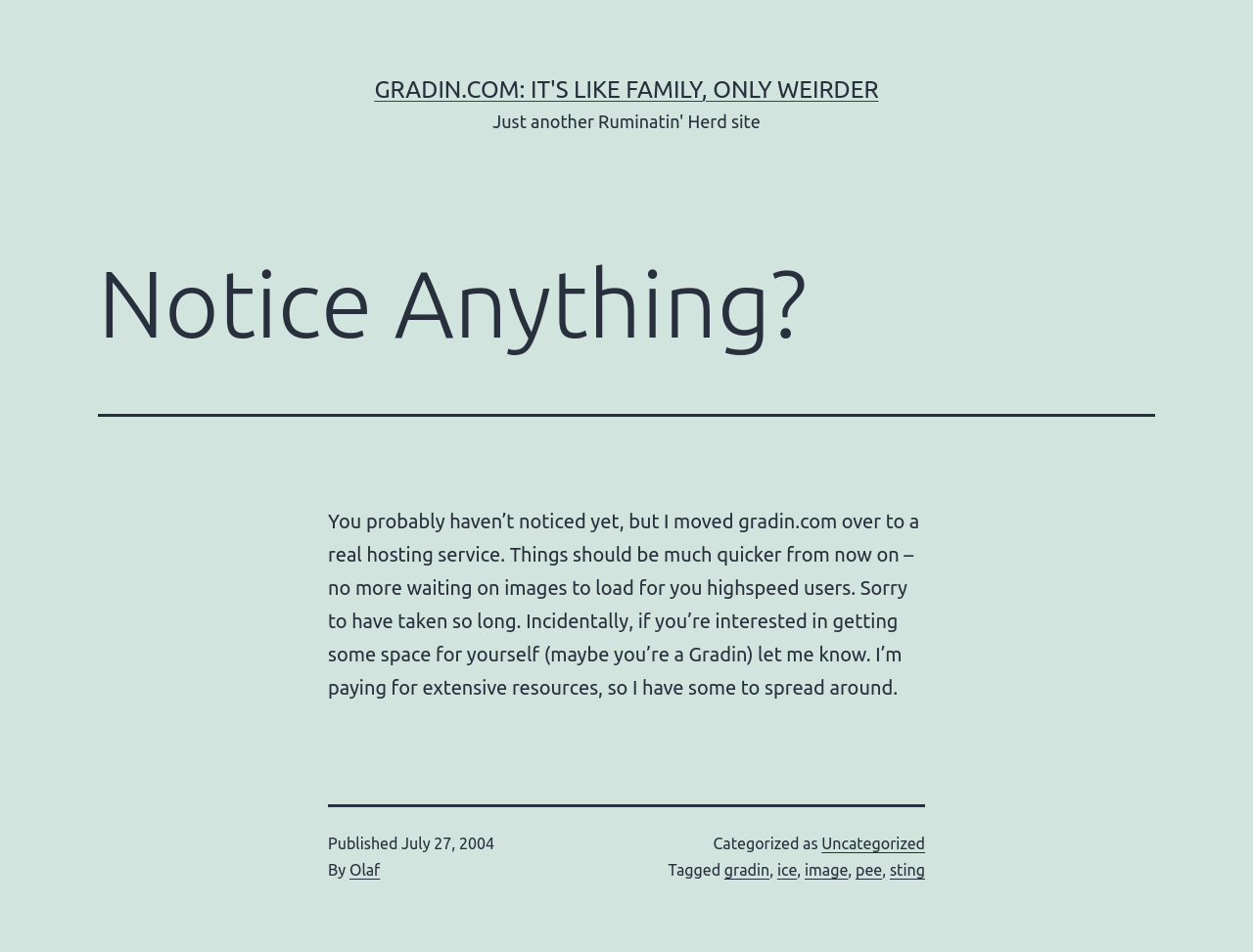Determine the bounding box coordinates of the region to click in order to accomplish the following instruction: "Click on the link to go to the homepage". Provide the coordinates as four float numbers between 0 and 1, specifically [left, top, right, bottom].

[0.299, 0.08, 0.701, 0.108]